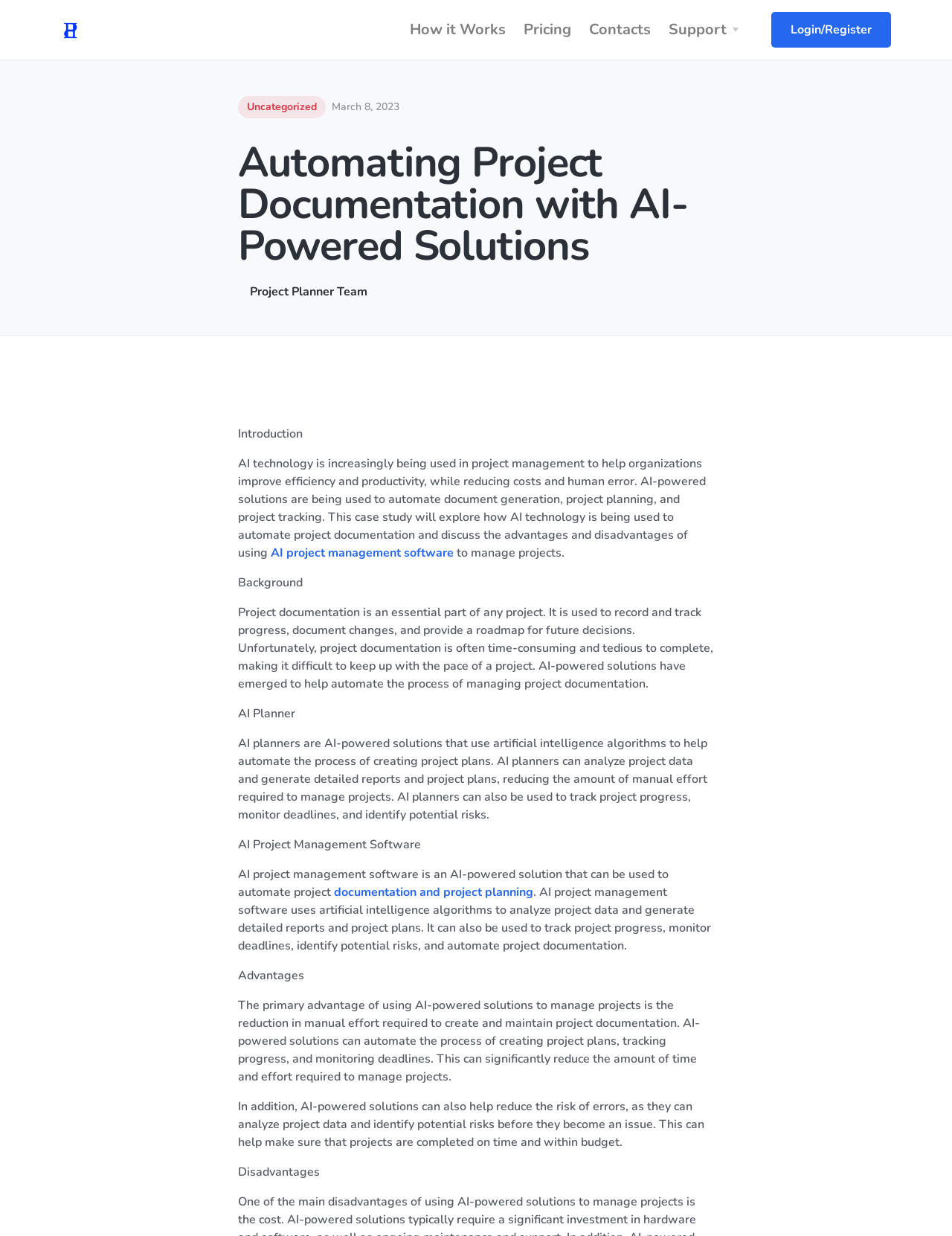Describe all the visual and textual components of the webpage comprehensively.

The webpage is about automating project documentation with AI-powered solutions, specifically focusing on Project Planner. At the top left corner, there is a Project Planner logo, which is an image linked to the website. On the top right corner, there are several links, including "Login/Register", "How it Works", "Pricing", "Contacts", and "Support", which has a dropdown menu.

Below the top navigation bar, there is a heading that reads "Automating Project Documentation with AI-Powered Solutions" followed by a link to the "Project Planner Team". The main content of the webpage is divided into sections, starting with an introduction that discusses the use of AI technology in project management to improve efficiency and productivity.

The introduction is followed by a section on background, which explains the importance of project documentation and how AI-powered solutions can help automate the process. There are also sections on AI Planner, AI Project Management Software, advantages, and disadvantages of using AI-powered solutions to manage projects.

Throughout the content, there are links to related topics, such as "AI project management software" and "documentation and project planning". The webpage also displays a date, "March 8, 2023", and has an "Arrow-up" link at the bottom right corner, which is an image linked to the website.